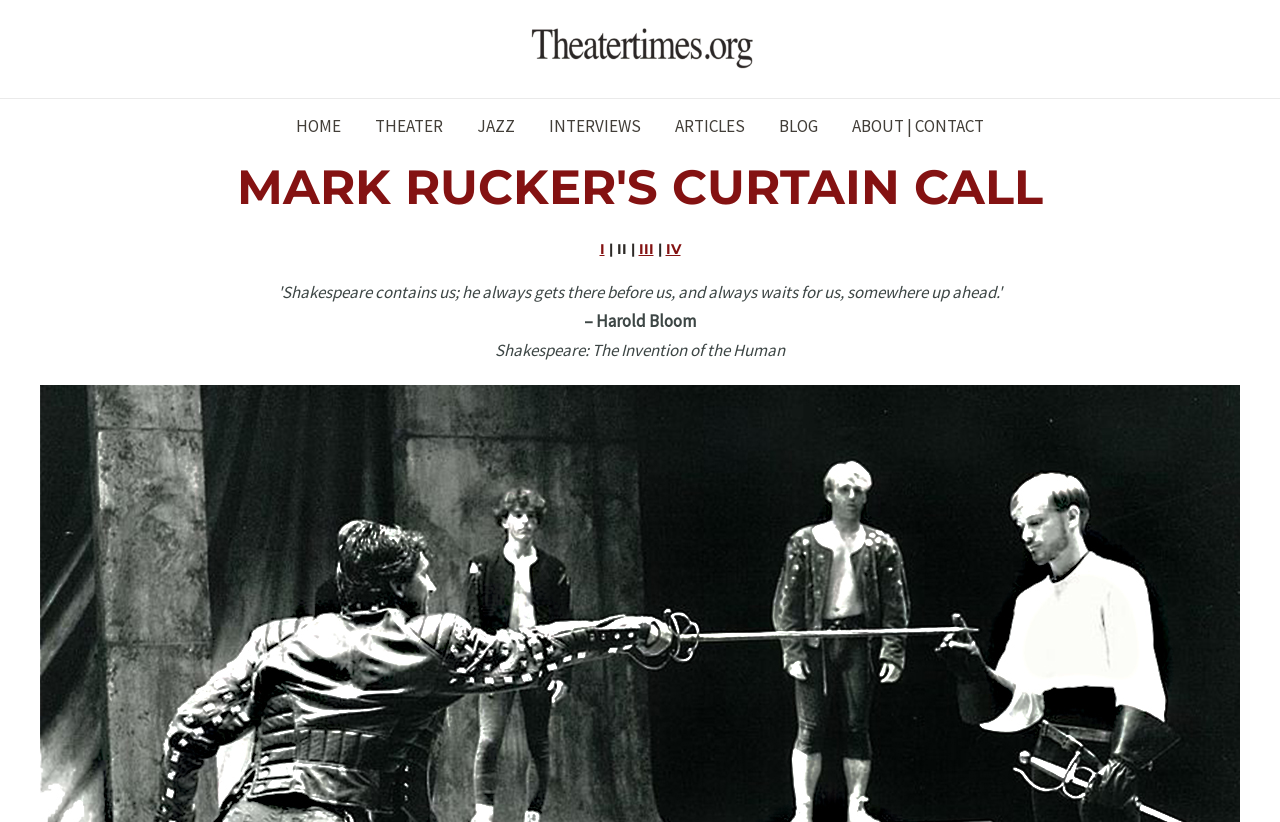What are the main categories on the website?
Using the information from the image, give a concise answer in one word or a short phrase.

HOME, THEATER, JAZZ, INTERVIEWS, ARTICLES, BLOG, ABOUT | CONTACT